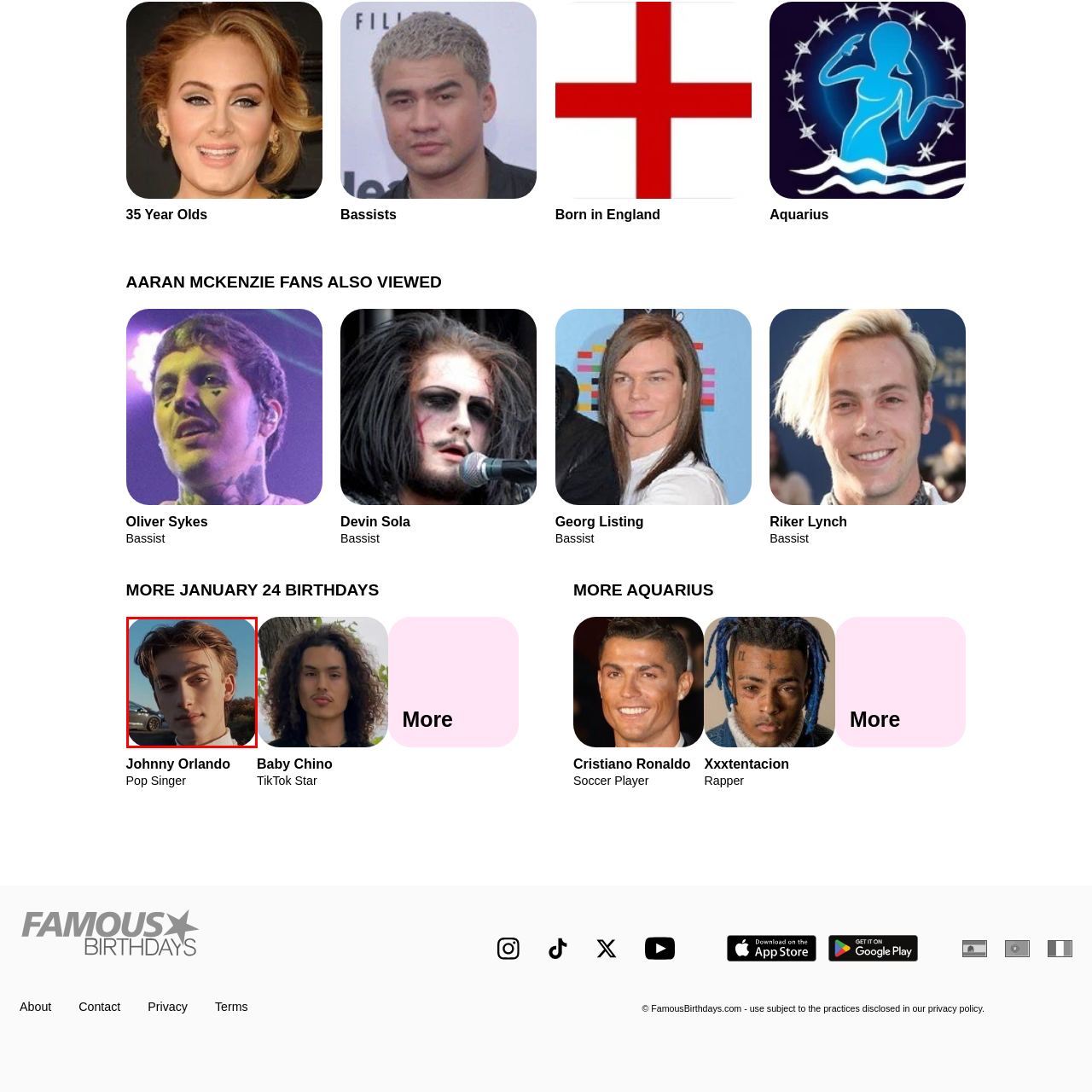Describe in detail the portion of the image that is enclosed within the red boundary.

The image showcases a young male with light brown hair styled neatly, radiating a casual yet confident demeanor. He is posing outdoors against a backdrop of blue sky and greenery, highlighting a relaxed atmosphere. Dressed in a white top, he gazes slightly to the side, which adds a subtle dynamism to his expression. This image is associated with Johnny Orlando, a popular pop singer known for captivating his audience with both his music and youthful charm. The context suggests an appeal to fans and followers, especially those interested in young artists and entertainers.